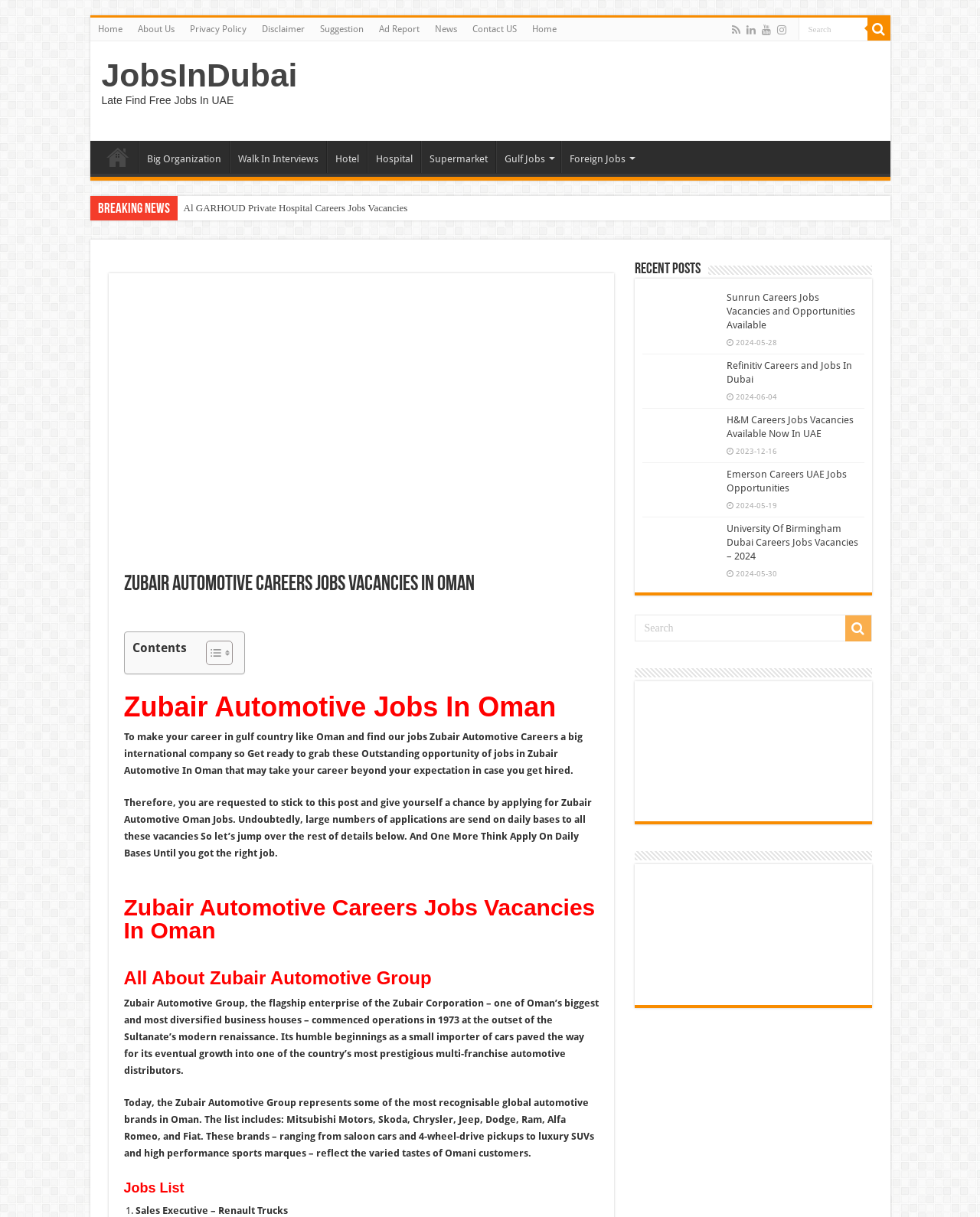What are the job categories listed on the webpage?
Give a detailed response to the question by analyzing the screenshot.

The webpage lists various job categories, including Sales Executive – Renault Trucks, and other job openings are mentioned under the 'Jobs List' heading.